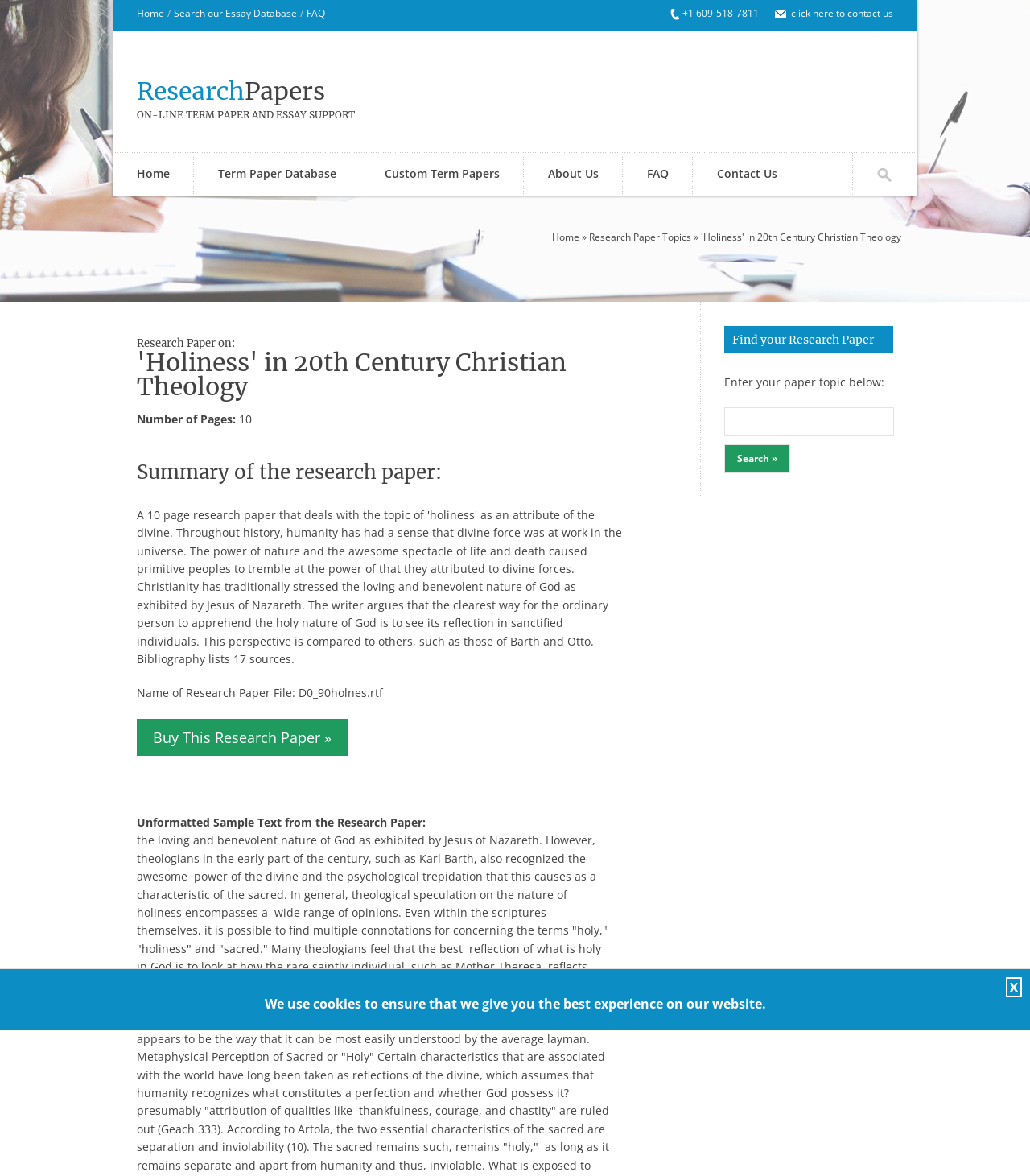Determine the bounding box coordinates of the clickable region to execute the instruction: "Search our Essay Database". The coordinates should be four float numbers between 0 and 1, denoted as [left, top, right, bottom].

[0.169, 0.005, 0.288, 0.017]